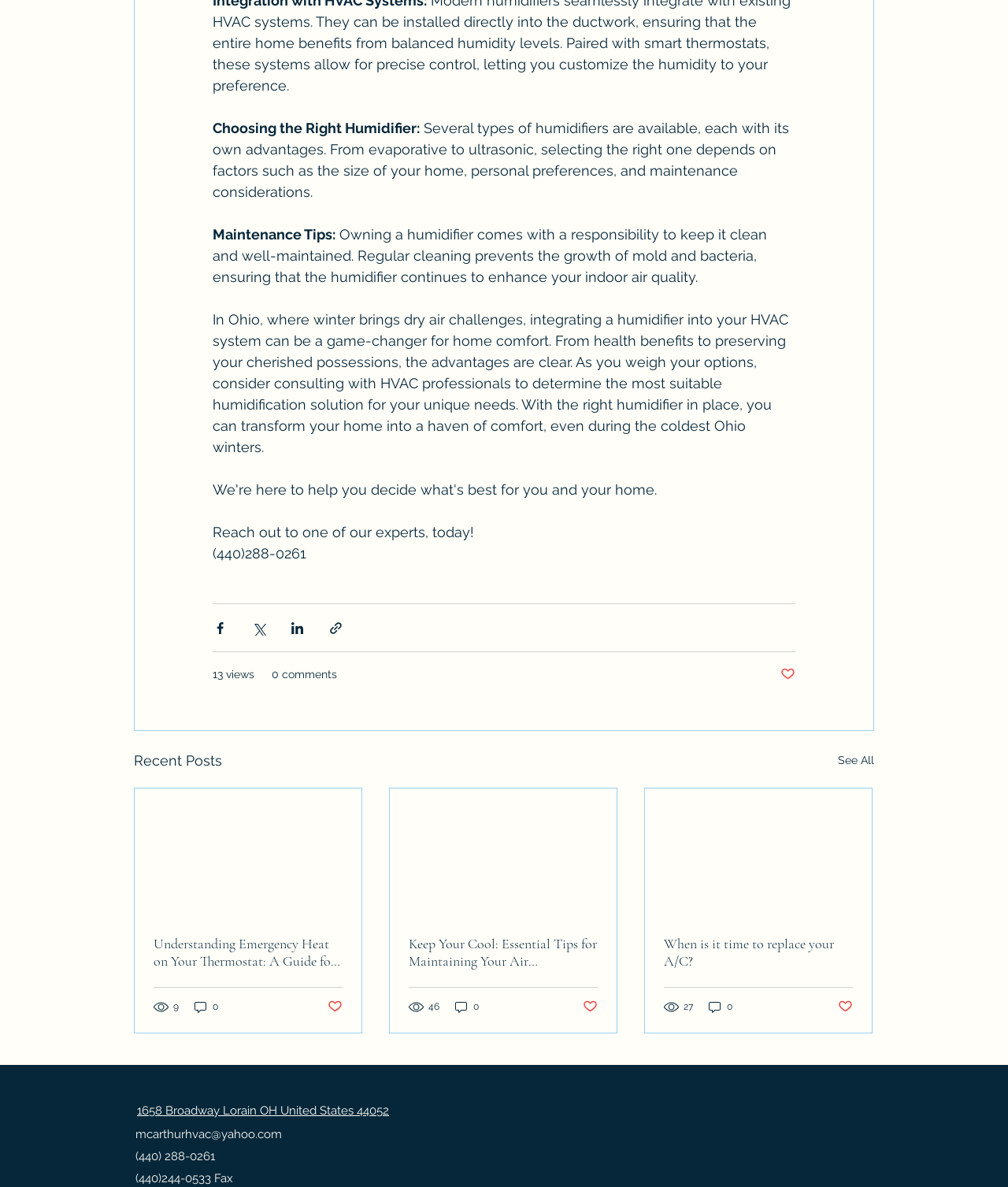What is the number of views for the post?
Using the visual information, reply with a single word or short phrase.

13